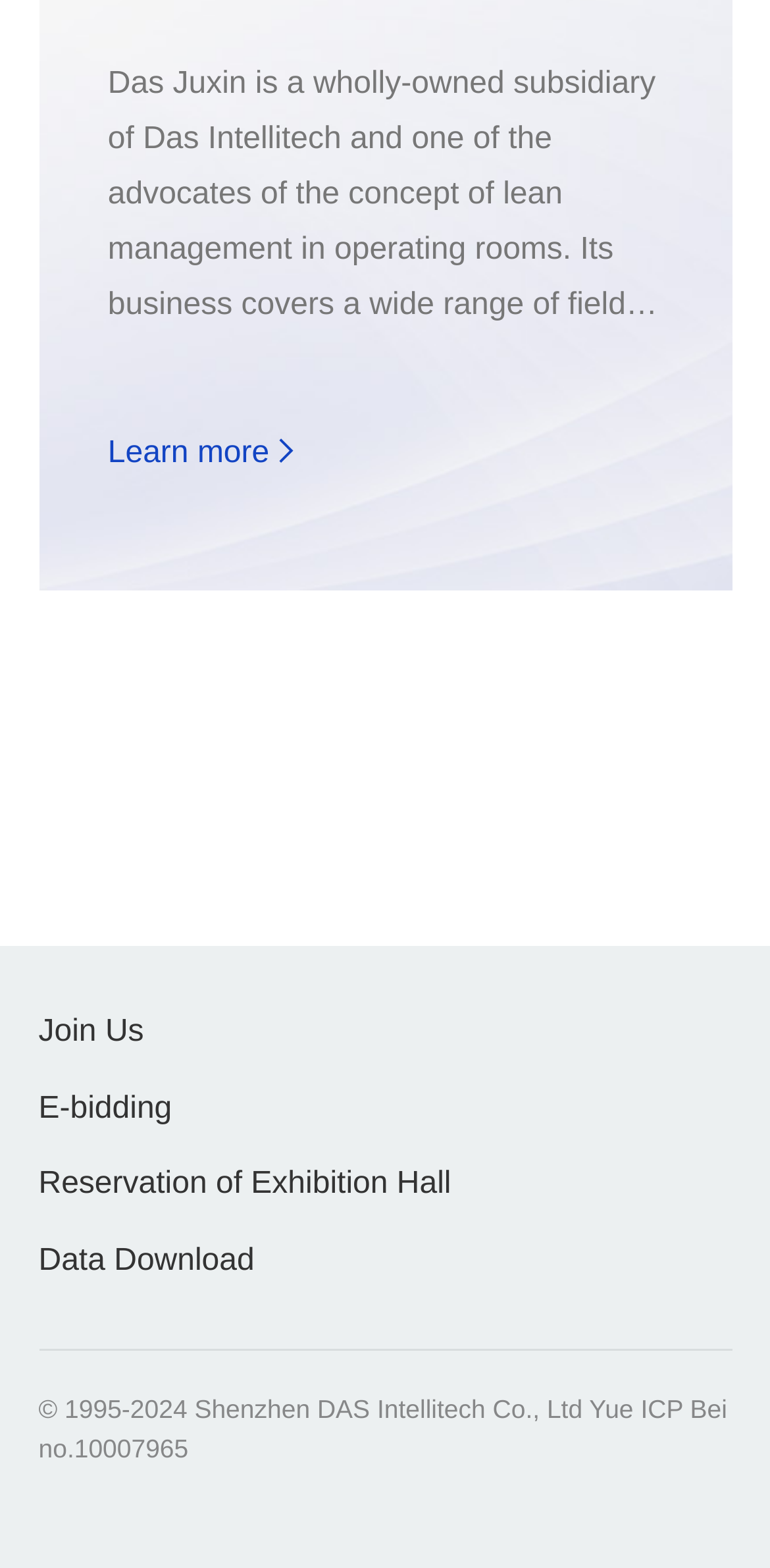What is the purpose of the 'Join Us' link?
Please provide a comprehensive answer based on the details in the screenshot.

The 'Join Us' link is a DescriptionListTerm element with ID 527, which suggests that it is related to joining or working with Das Juxin.